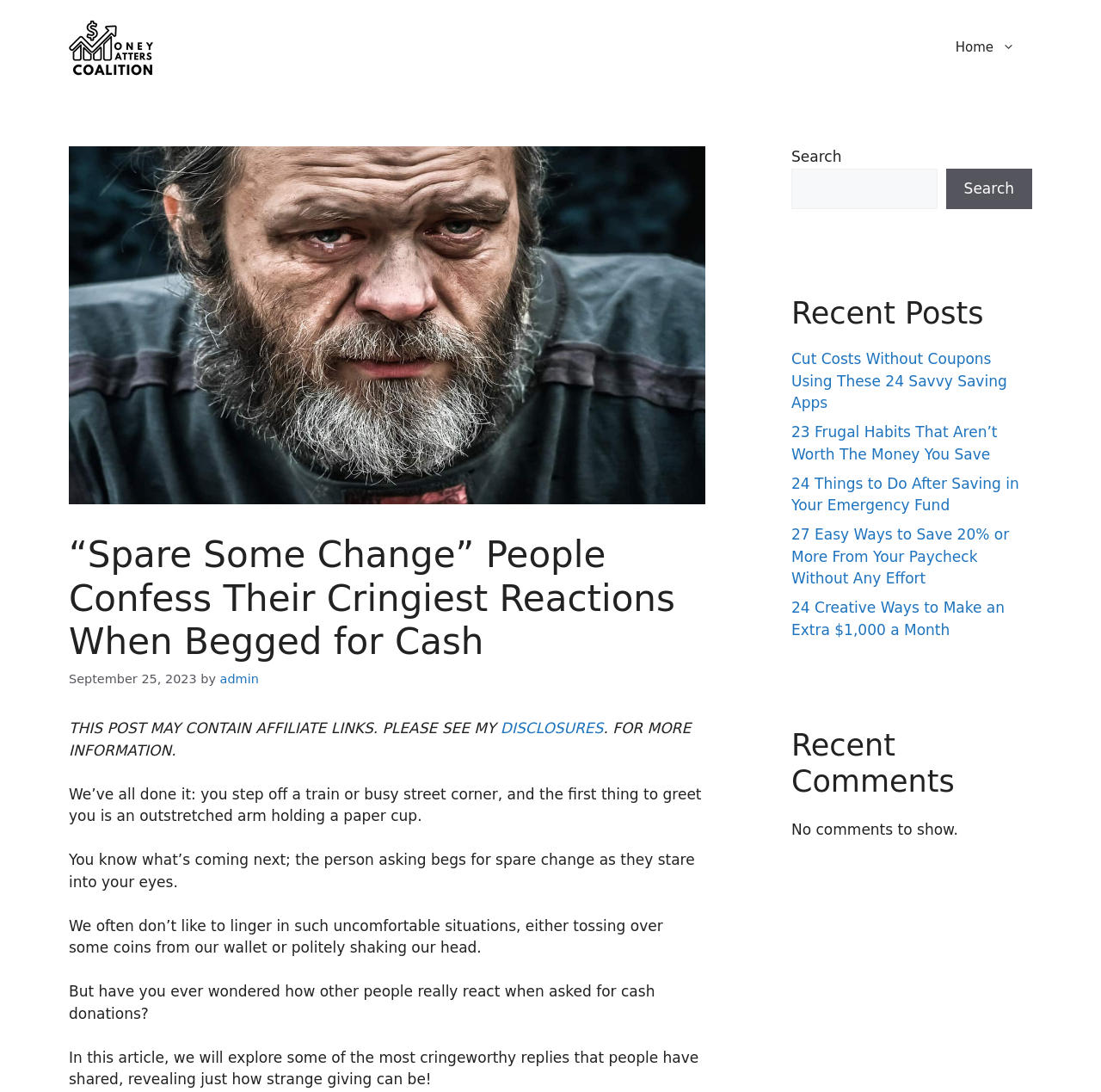Using the element description provided, determine the bounding box coordinates in the format (top-left x, top-left y, bottom-right x, bottom-right y). Ensure that all values are floating point numbers between 0 and 1. Element description: parent_node: Search name="s"

[0.719, 0.154, 0.851, 0.191]